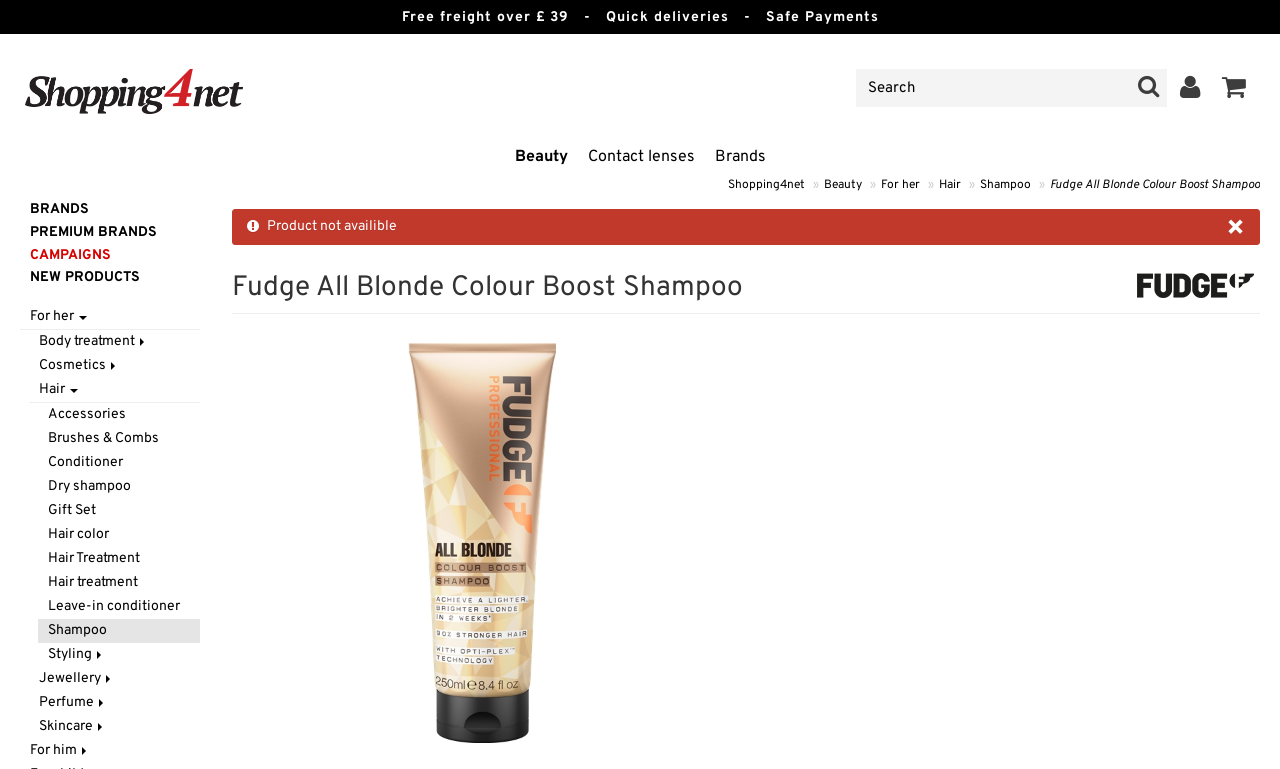Based on the provided description, "parent_node: Best Gift Ideas", find the bounding box of the corresponding UI element in the screenshot.

None